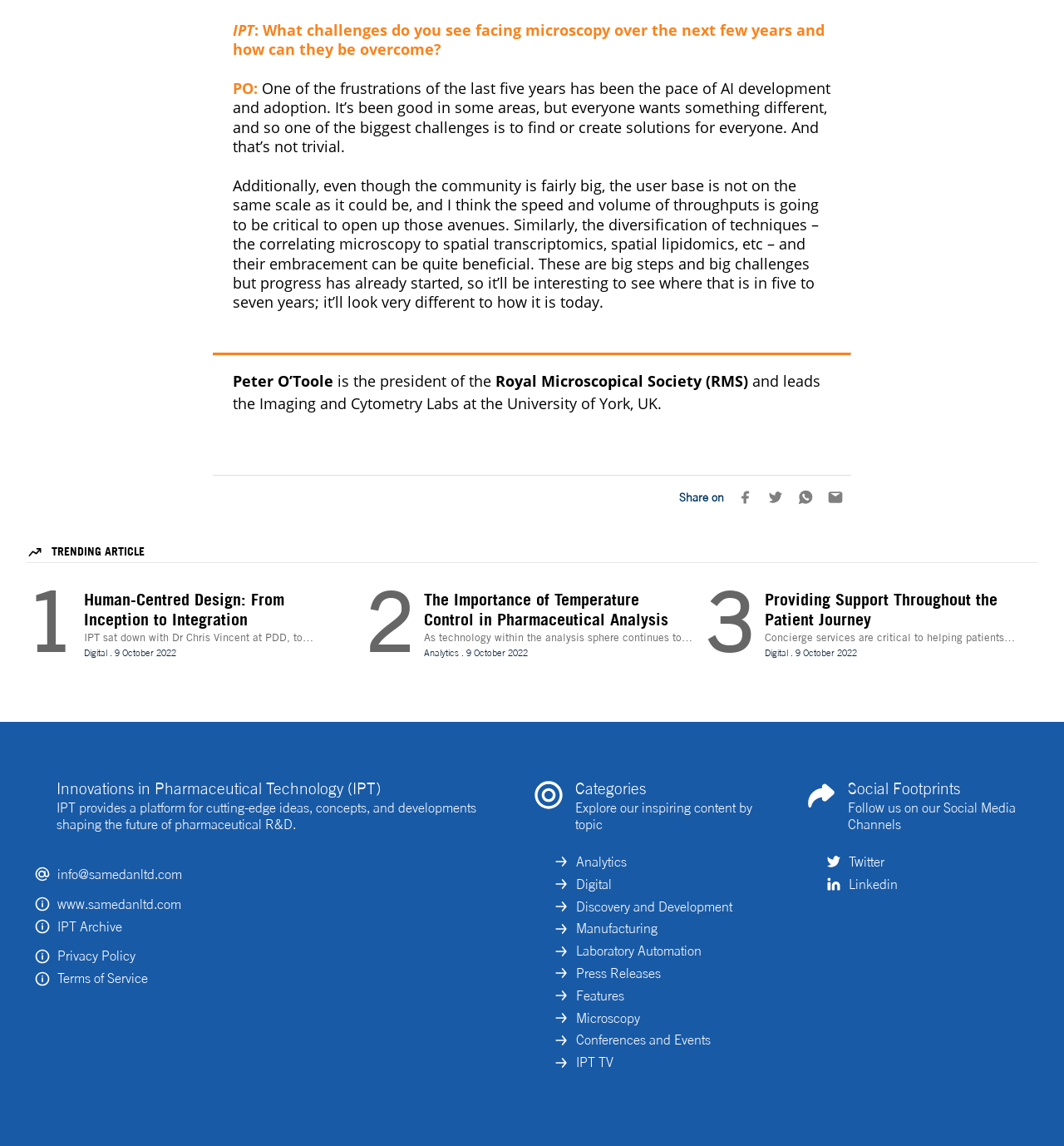What is the name of the company that IPT is a part of?
Please provide a detailed and comprehensive answer to the question.

The answer can be found in the footer section where the company's email address and website are mentioned. The company is Samedan Ltd.